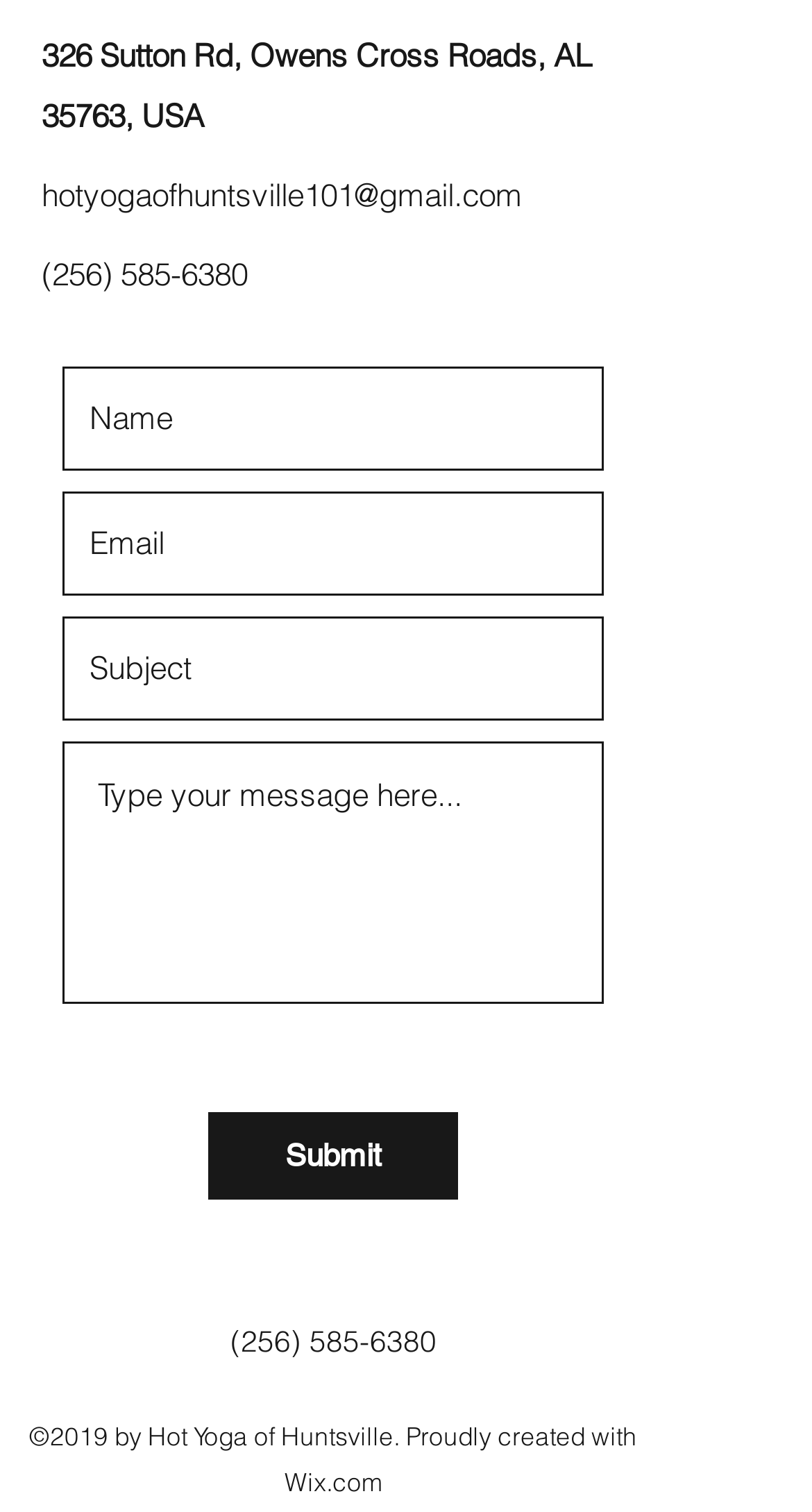Pinpoint the bounding box coordinates of the area that should be clicked to complete the following instruction: "Send an email". The coordinates must be given as four float numbers between 0 and 1, i.e., [left, top, right, bottom].

[0.051, 0.115, 0.644, 0.141]